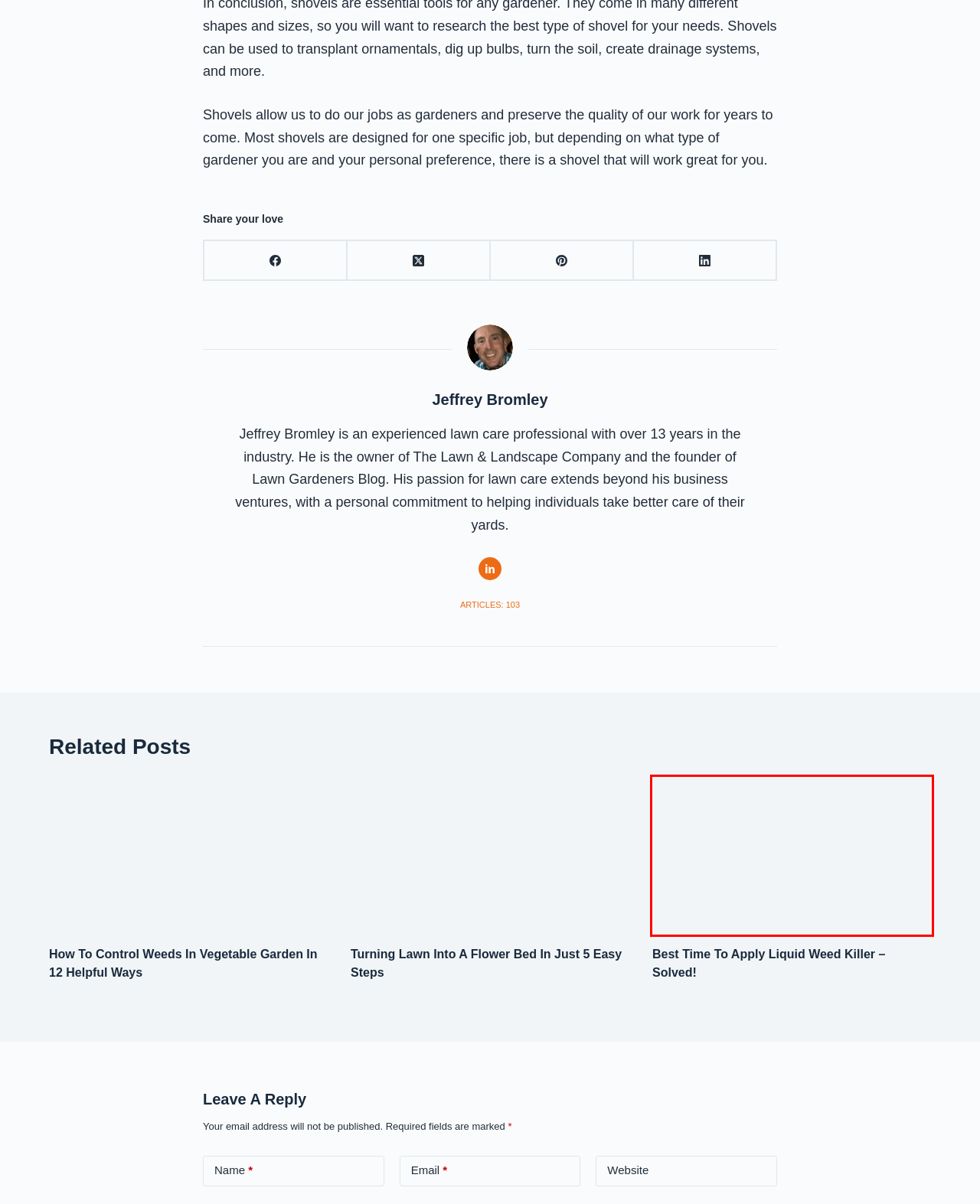Provided is a screenshot of a webpage with a red bounding box around an element. Select the most accurate webpage description for the page that appears after clicking the highlighted element. Here are the candidates:
A. Best Time to Apply Liquid Weed Killer - Solved! - Lawn Gardeners
B. Turning Lawn Into a Flower Bed in just 5 Easy Steps
C. Disclaimer - Lawn Gardeners
D. How To Control Weeds In Vegetable Garden In 12 Helpful Ways
E. Yard Maintenance Archives - Lawn Gardeners
F. Gardening Archives - Lawn Gardeners
G. Jeffrey Bromley | Veteran lawn expert and owner of Lawn Gardeners
H. Lawn Care Archives - Lawn Gardeners

A